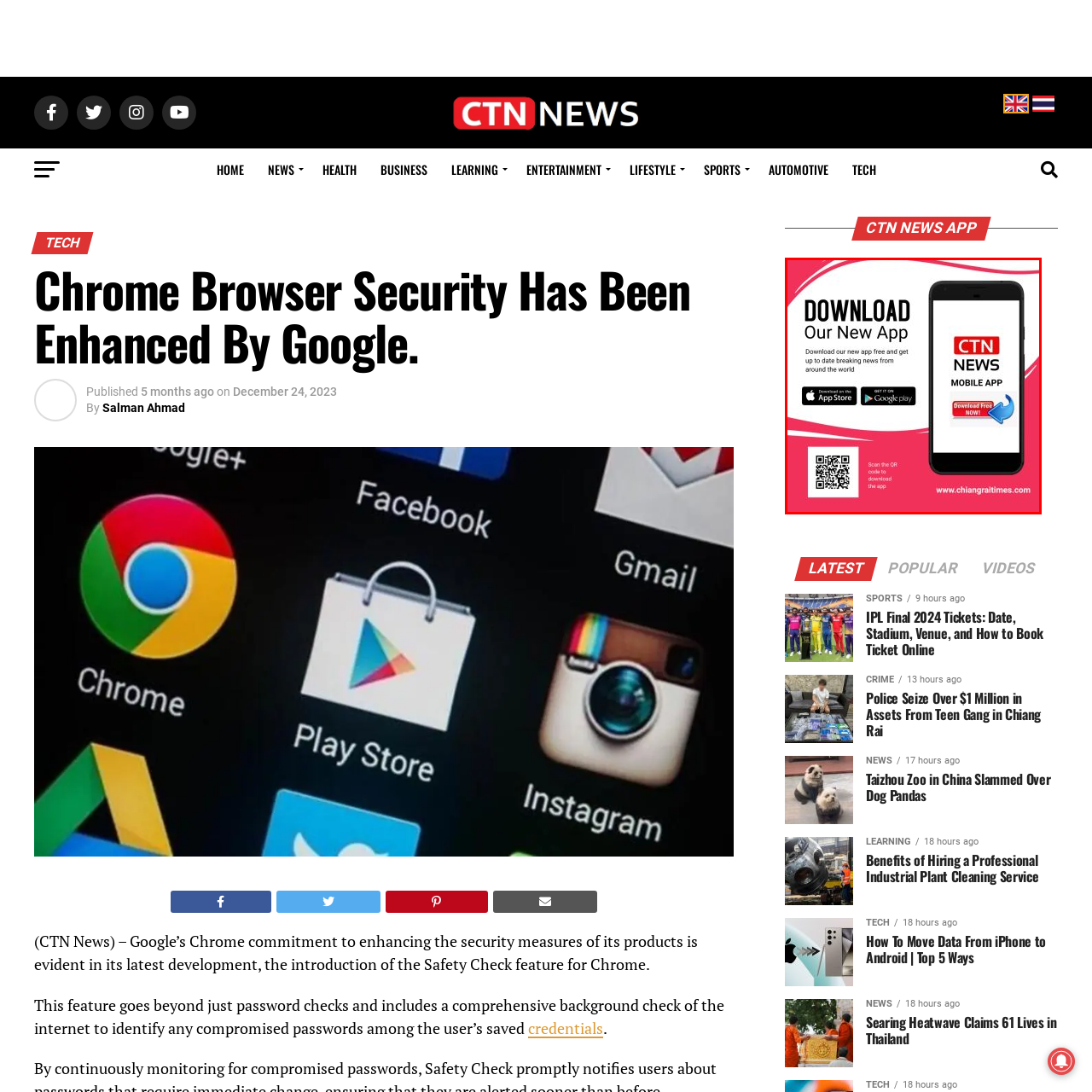View the image inside the red box and answer the question briefly with a word or phrase:
How many options are provided to download the app?

Two